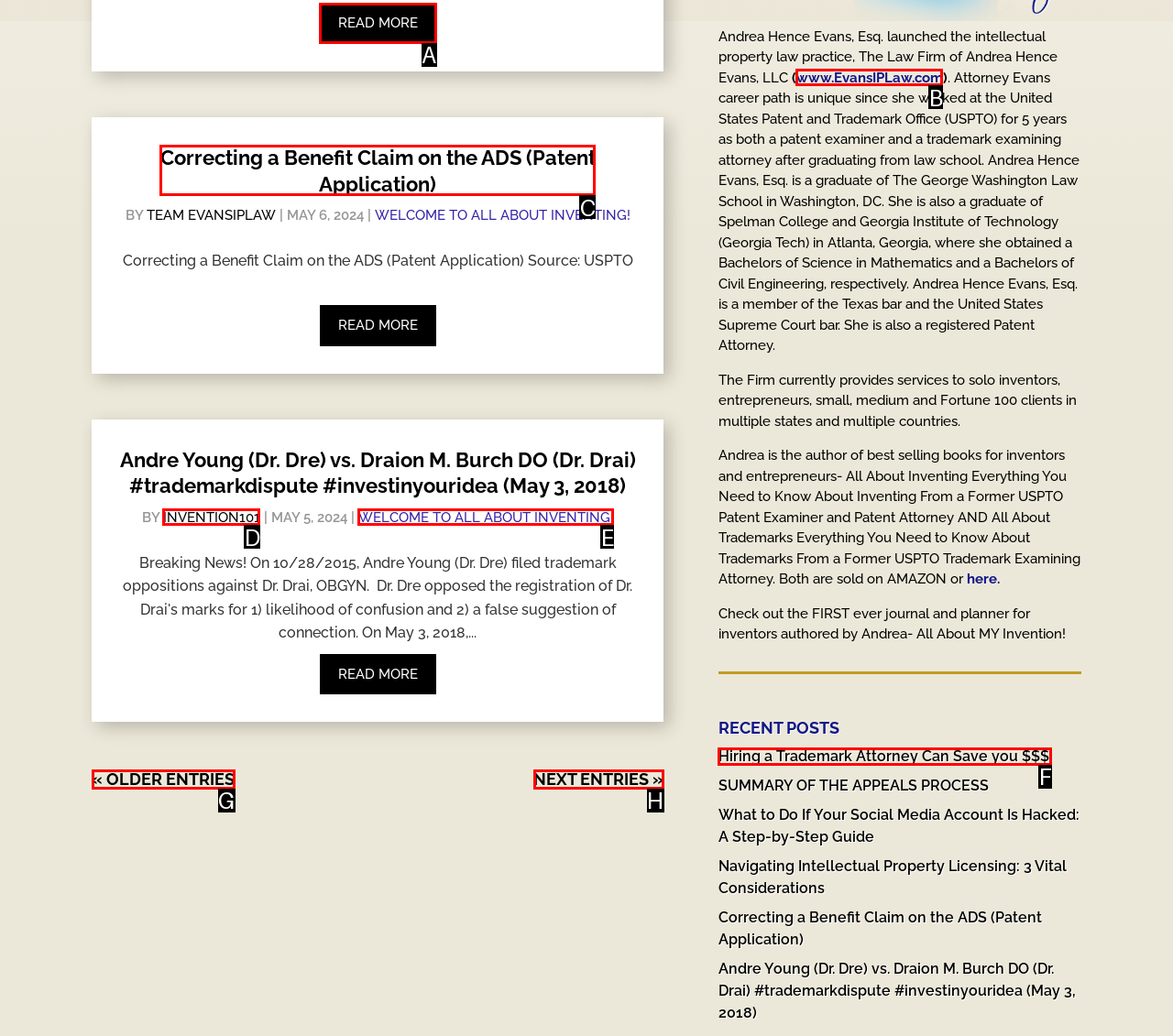Tell me which element should be clicked to achieve the following objective: Read more about Correcting a Benefit Claim on the ADS
Reply with the letter of the correct option from the displayed choices.

A